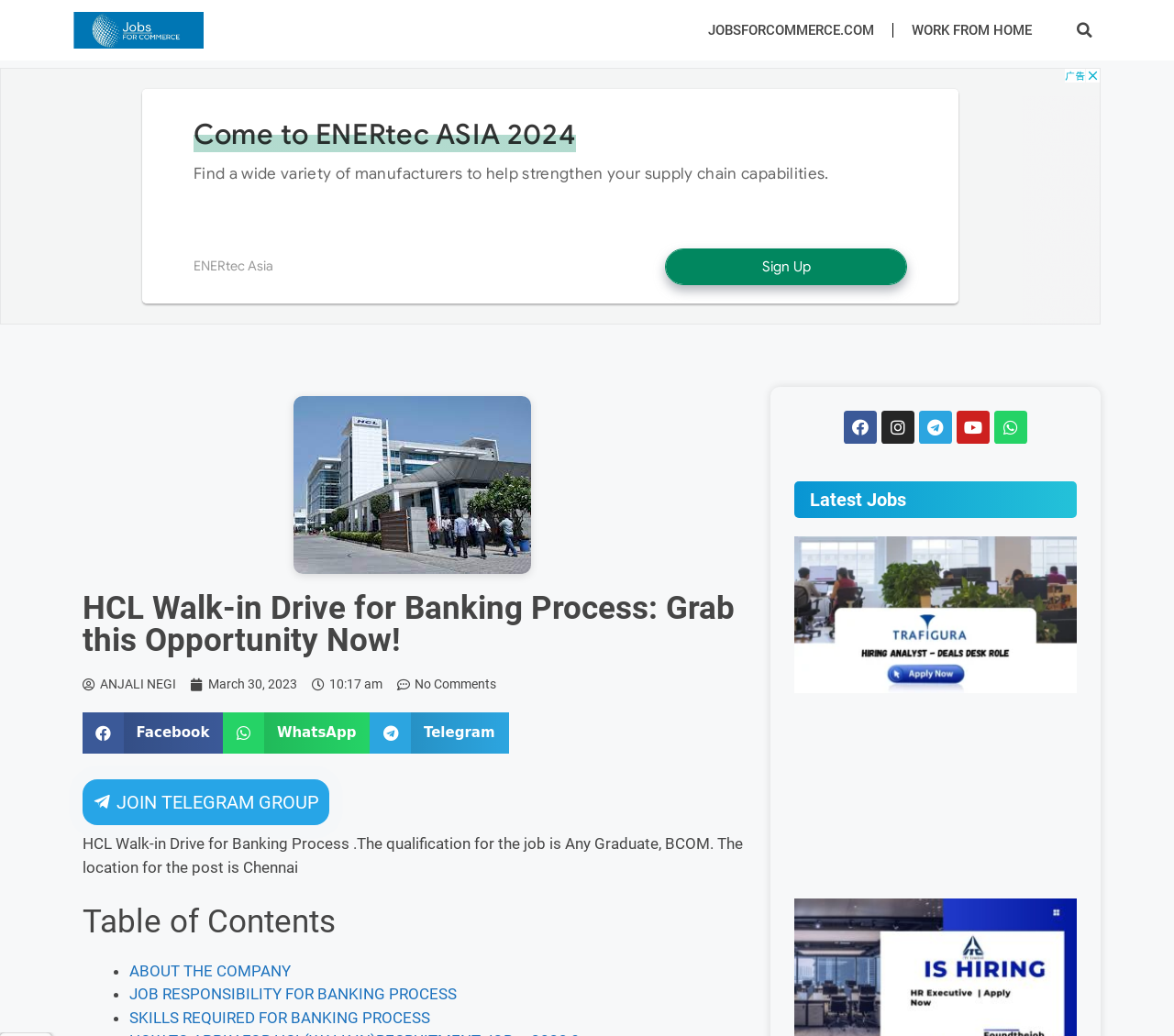Reply to the question below using a single word or brief phrase:
What is the title of the table of contents?

Table of Contents